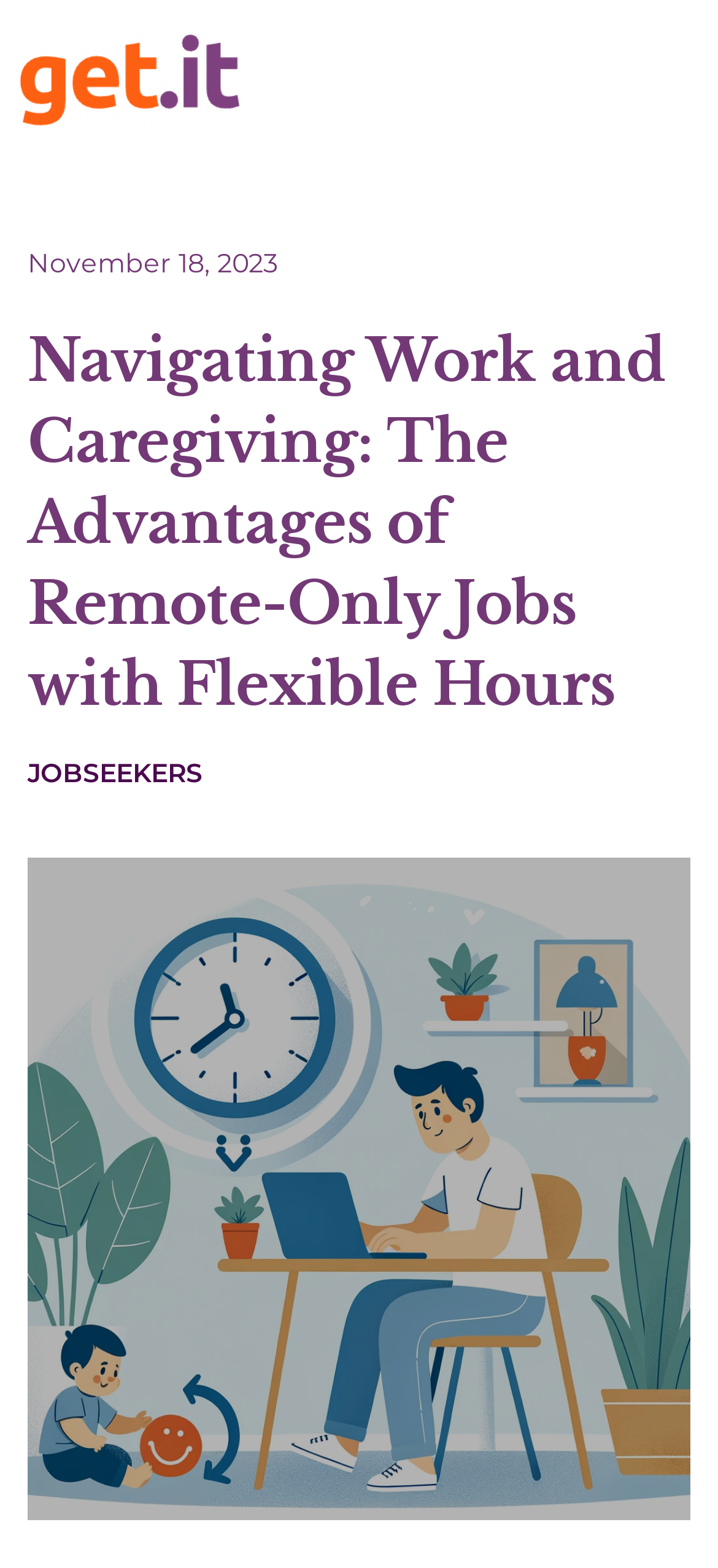What is the position of the figure element?
Look at the image and respond with a one-word or short-phrase answer.

Top-left